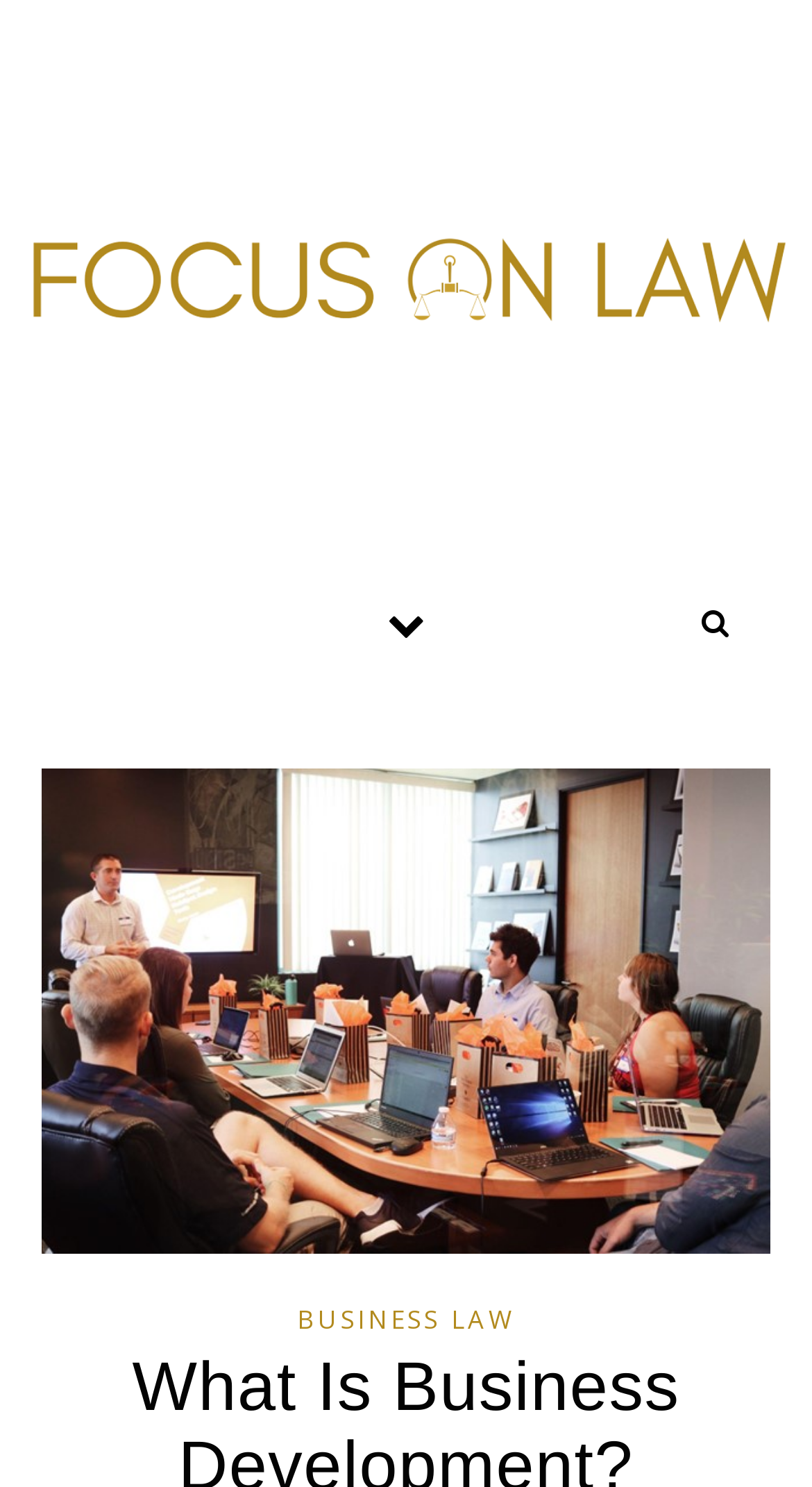Determine the bounding box coordinates for the HTML element mentioned in the following description: "title="FocusOnLaw"". The coordinates should be a list of four floats ranging from 0 to 1, represented as [left, top, right, bottom].

[0.0, 0.132, 1.0, 0.242]